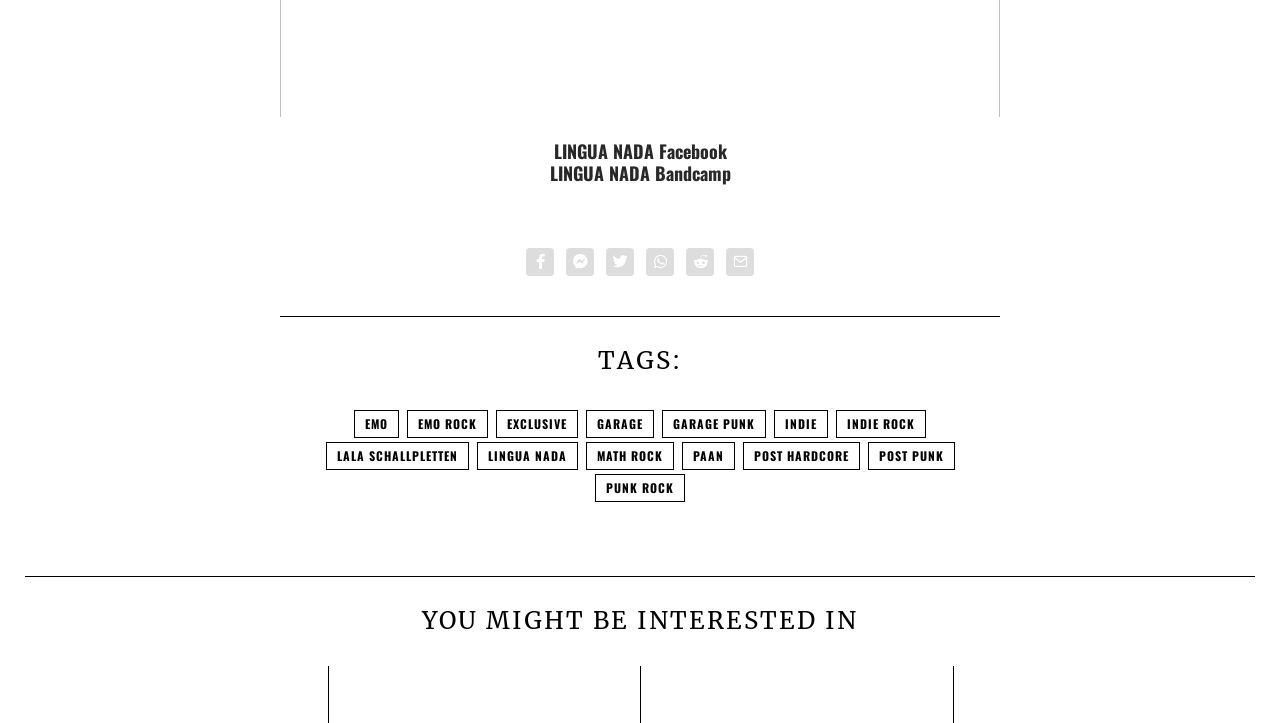Ascertain the bounding box coordinates for the UI element detailed here: "About". The coordinates should be provided as [left, top, right, bottom] with each value being a float between 0 and 1.

None